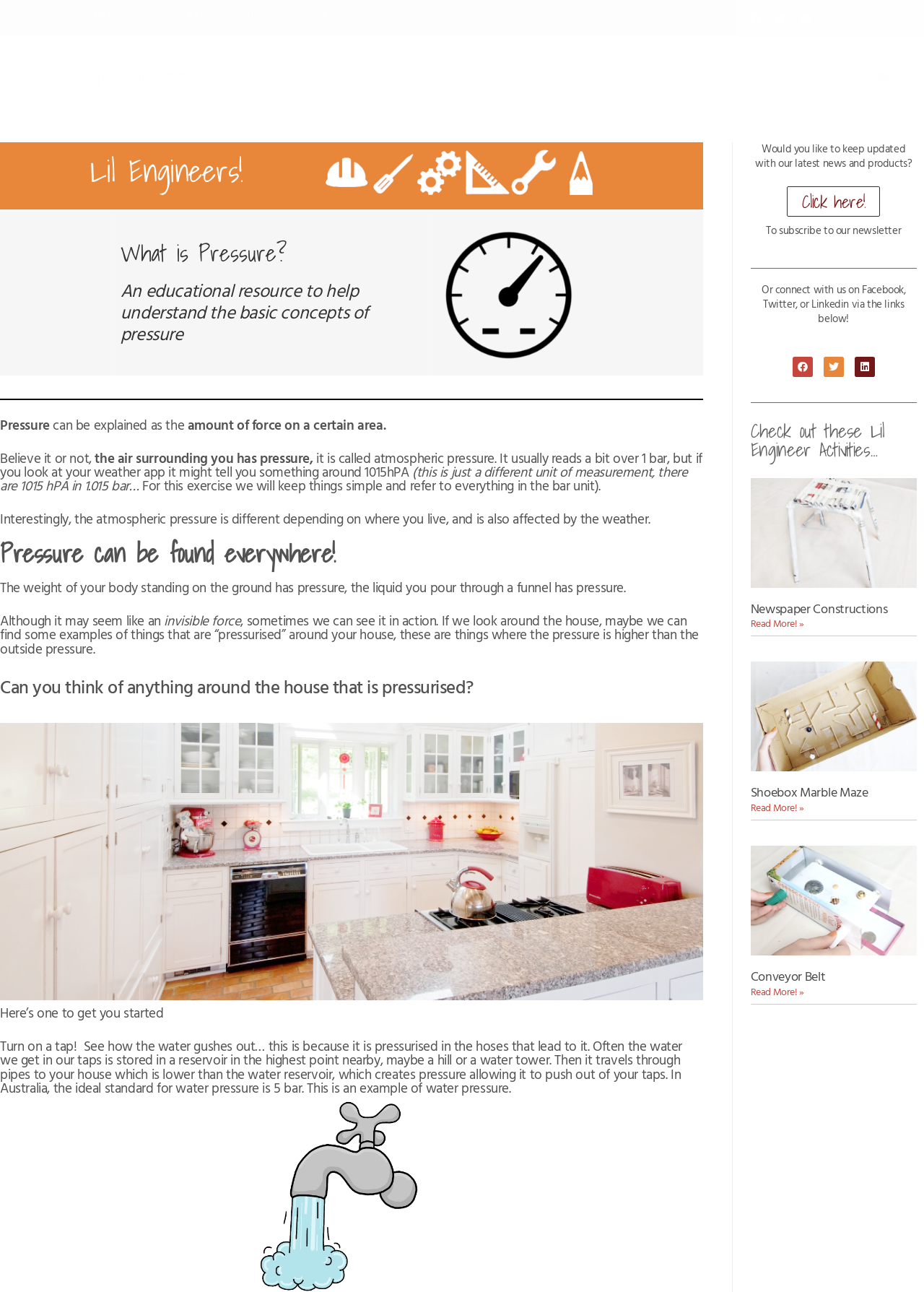Please identify the bounding box coordinates of the area that needs to be clicked to fulfill the following instruction: "Subscribe to the newsletter."

[0.852, 0.144, 0.953, 0.168]